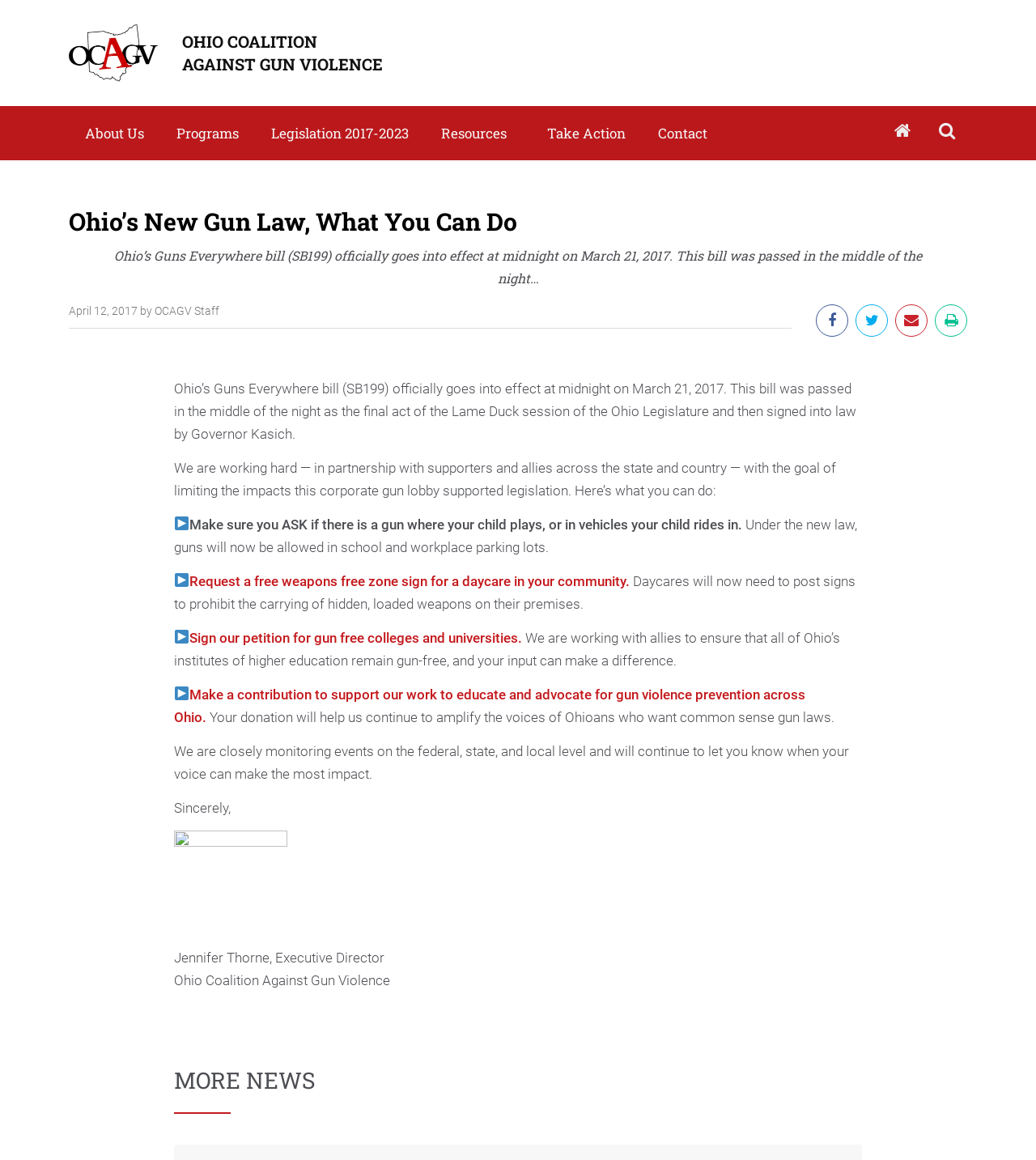Please identify the bounding box coordinates of the area that needs to be clicked to fulfill the following instruction: "Click the 'About Us' link."

[0.07, 0.095, 0.151, 0.138]